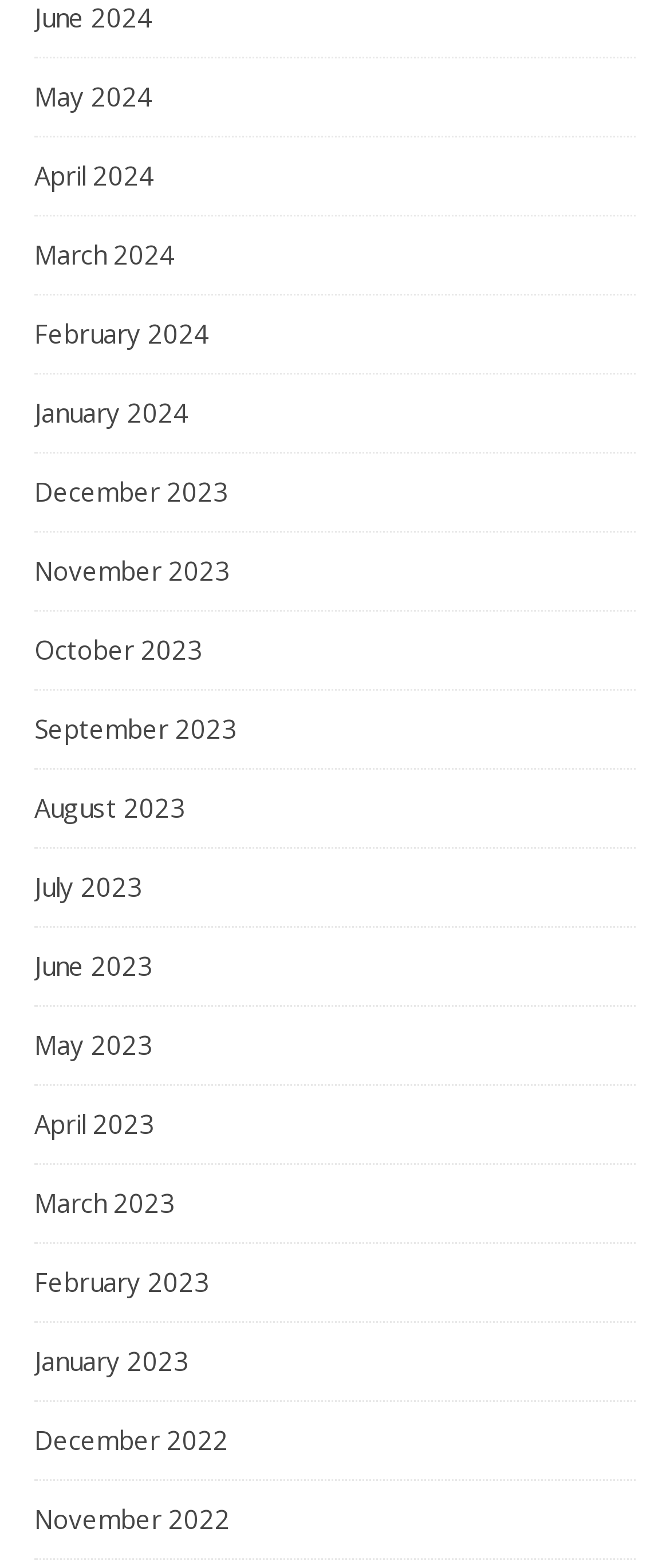Provide a brief response in the form of a single word or phrase:
What is the earliest month listed?

December 2022